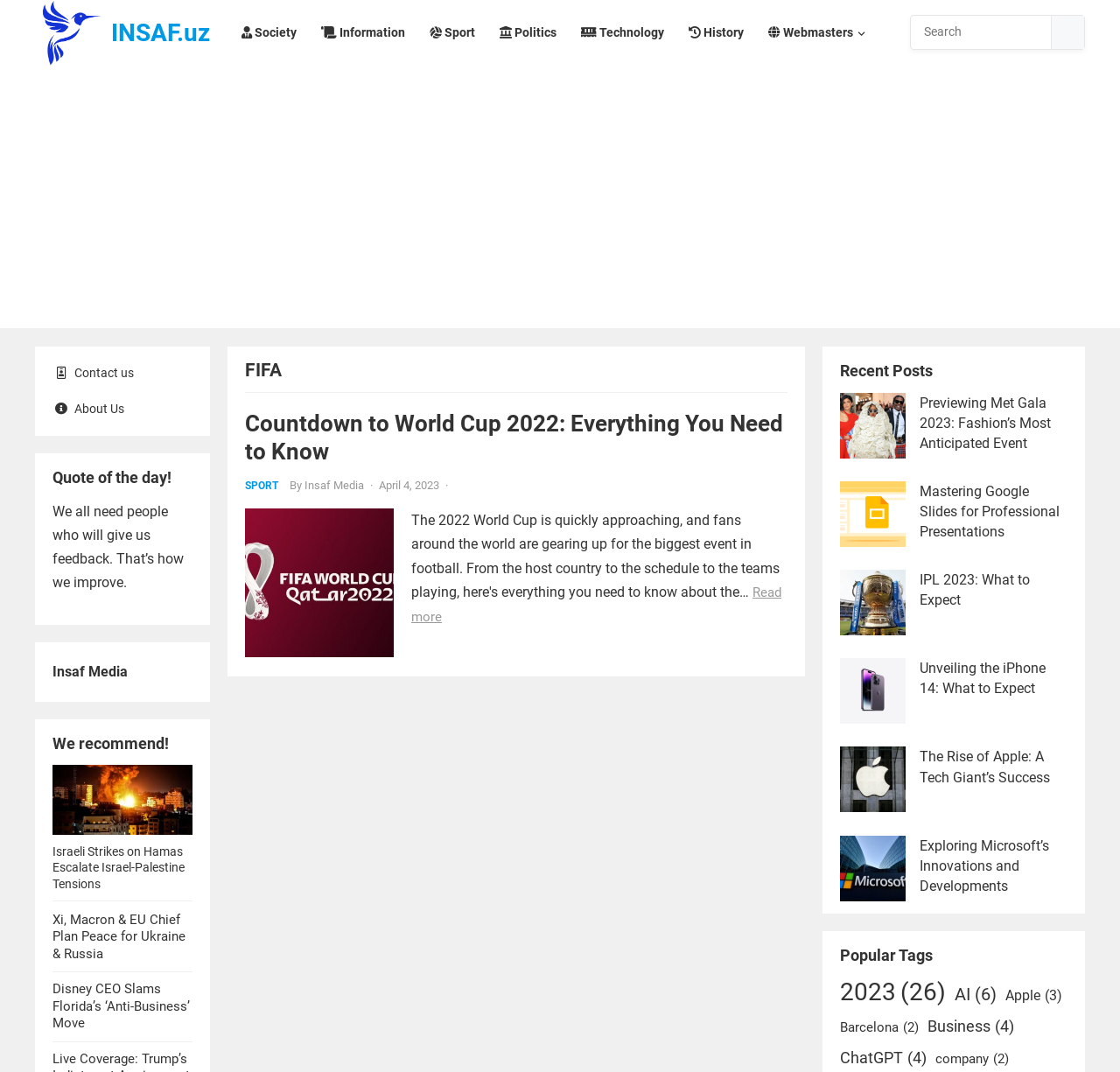What is the category of the article 'Countdown to World Cup 2022: Everything You Need to Know'?
Respond to the question with a single word or phrase according to the image.

SPORT